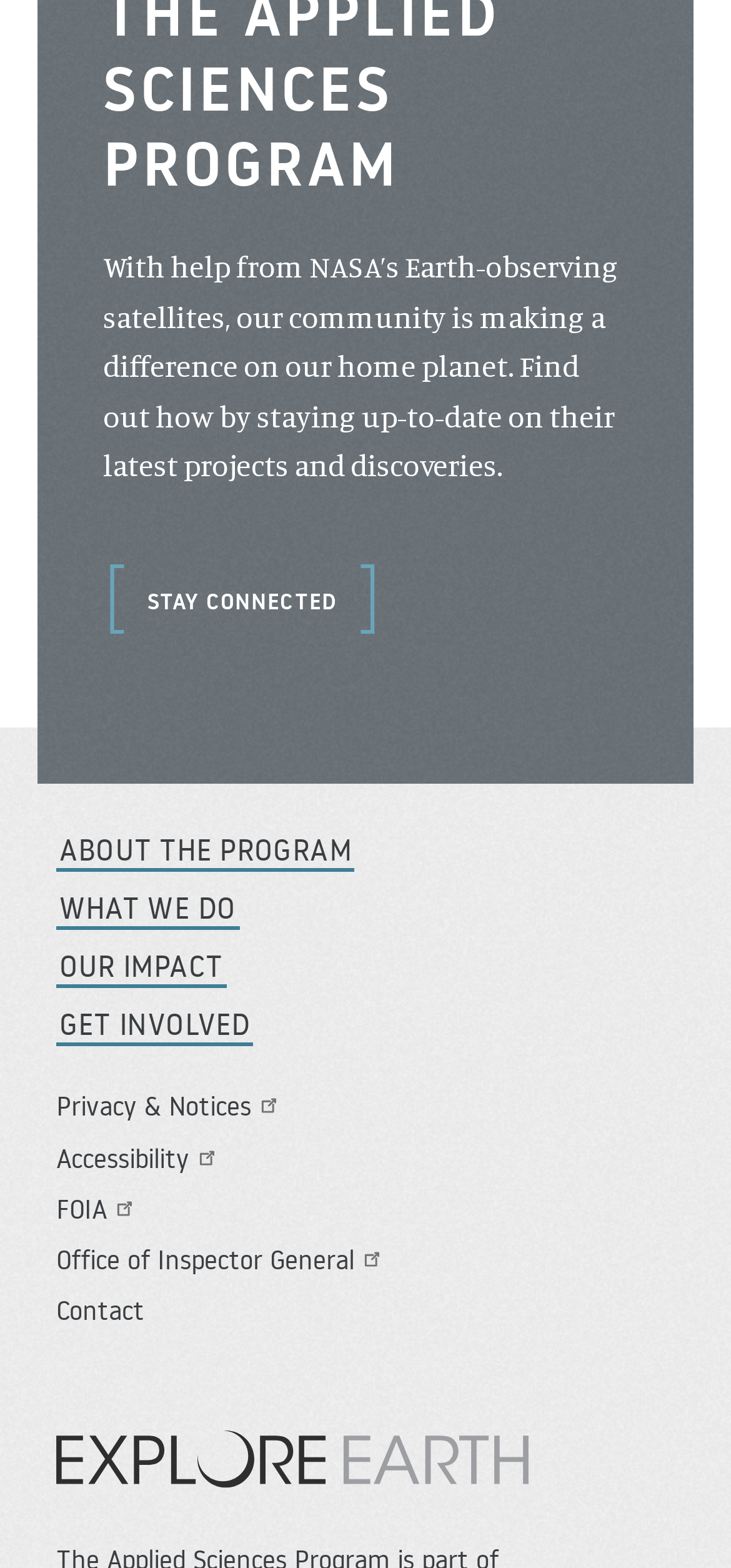Identify the bounding box coordinates for the region to click in order to carry out this instruction: "Learn about the program". Provide the coordinates using four float numbers between 0 and 1, formatted as [left, top, right, bottom].

[0.077, 0.53, 0.485, 0.556]